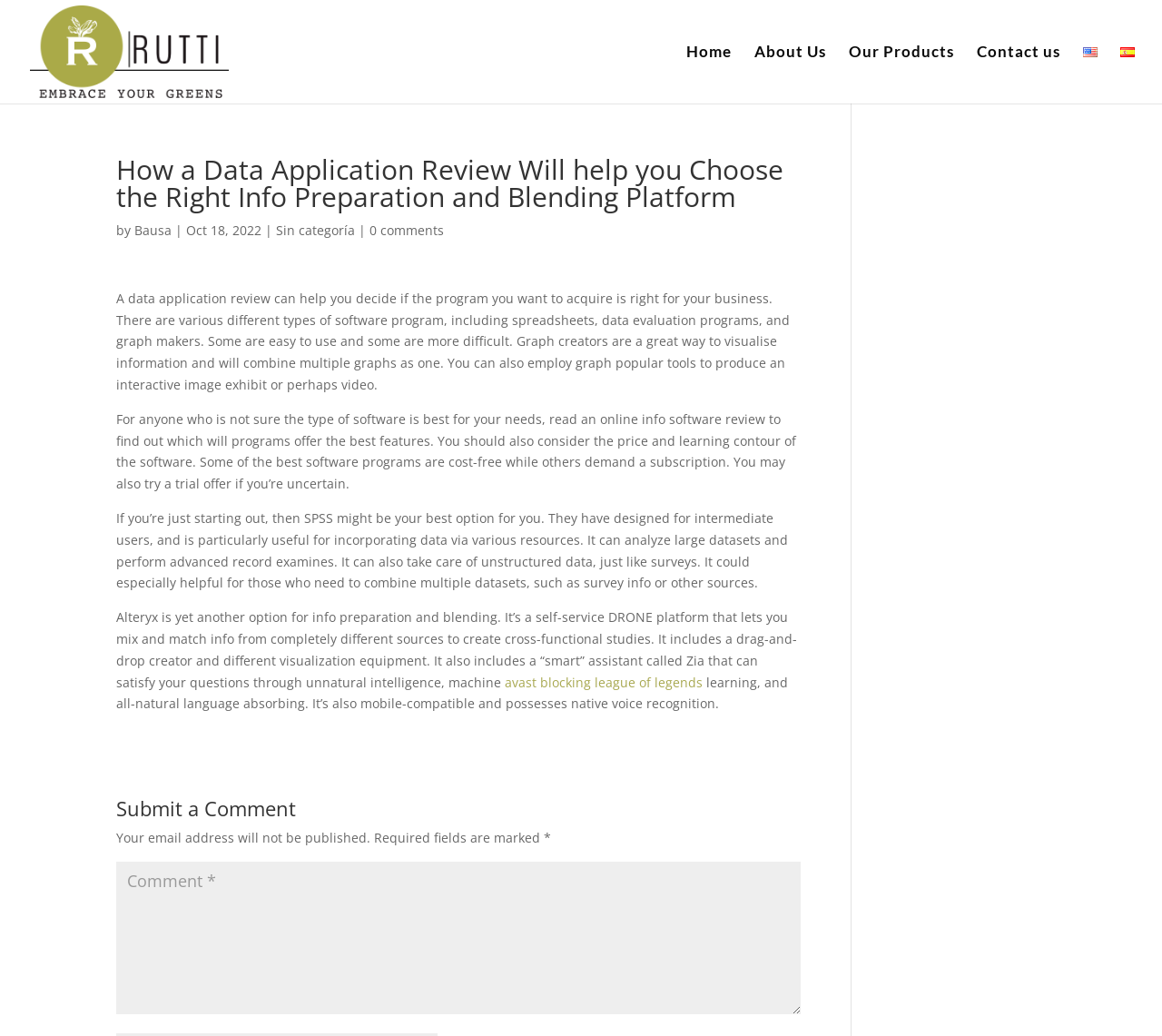Use the details in the image to answer the question thoroughly: 
What is SPSS used for?

According to the webpage, SPSS is particularly useful for incorporating data from various sources, analyzing large datasets, and performing advanced record examines. It can also handle unstructured data, such as surveys, and is especially helpful for those who need to combine multiple datasets, such as survey info or other sources.